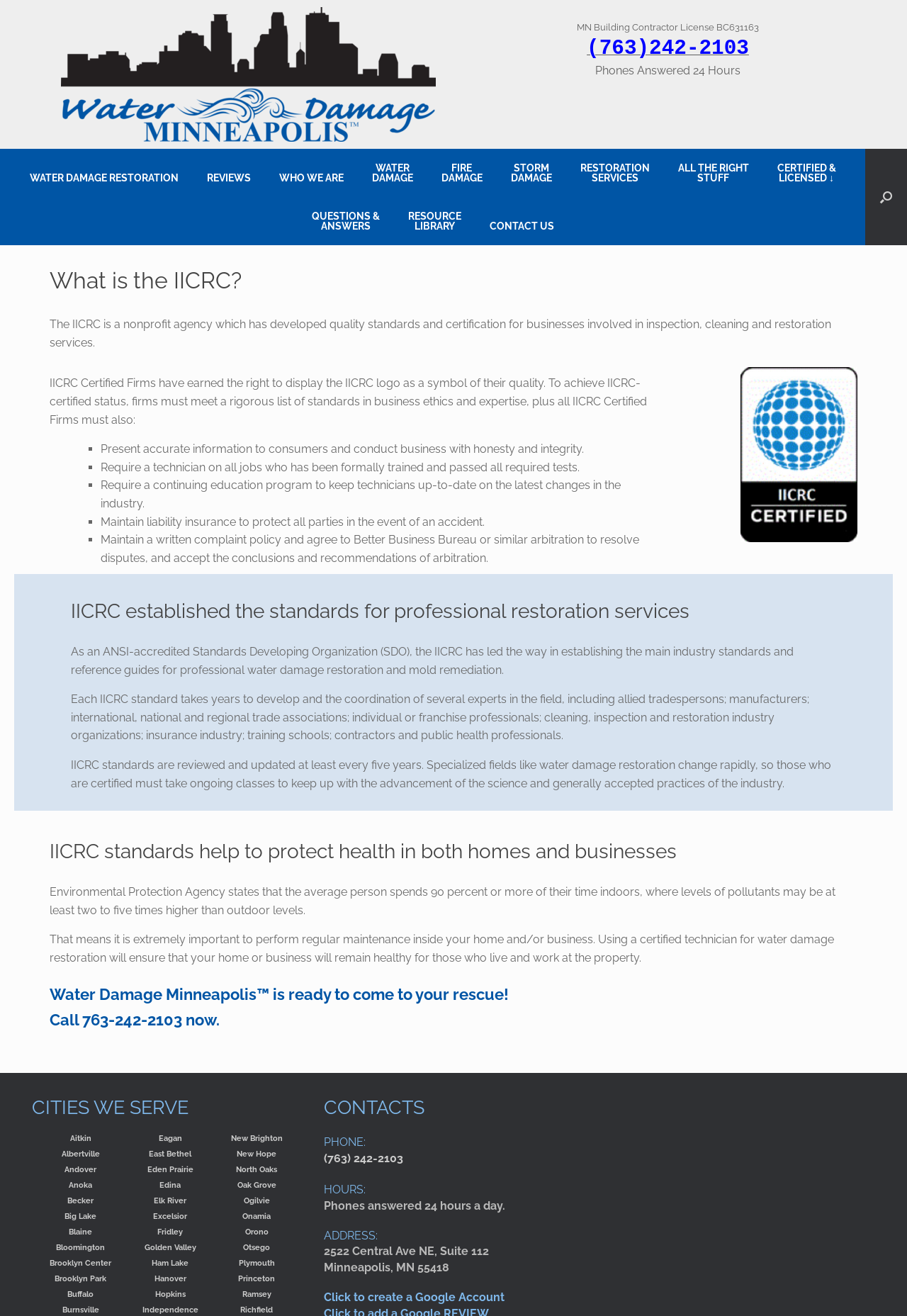Find the bounding box coordinates of the element you need to click on to perform this action: 'Call the phone number'. The coordinates should be represented by four float values between 0 and 1, in the format [left, top, right, bottom].

[0.647, 0.028, 0.826, 0.046]